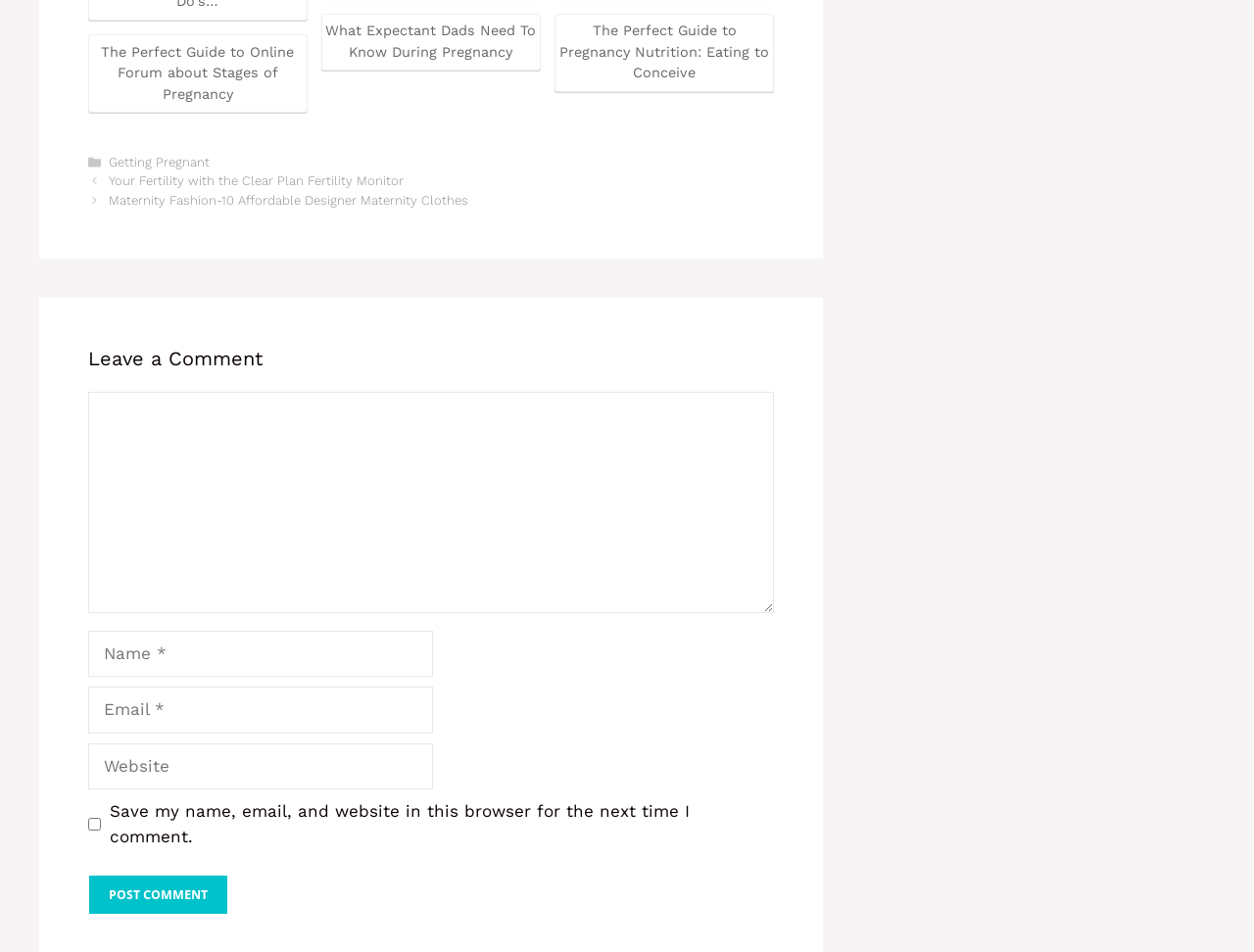What is the purpose of the textbox below 'Email'?
Refer to the image and give a detailed answer to the question.

The textbox below the label 'Email' is a required field, which suggests that it is intended for users to enter their email address, likely for commenting or subscription purposes.